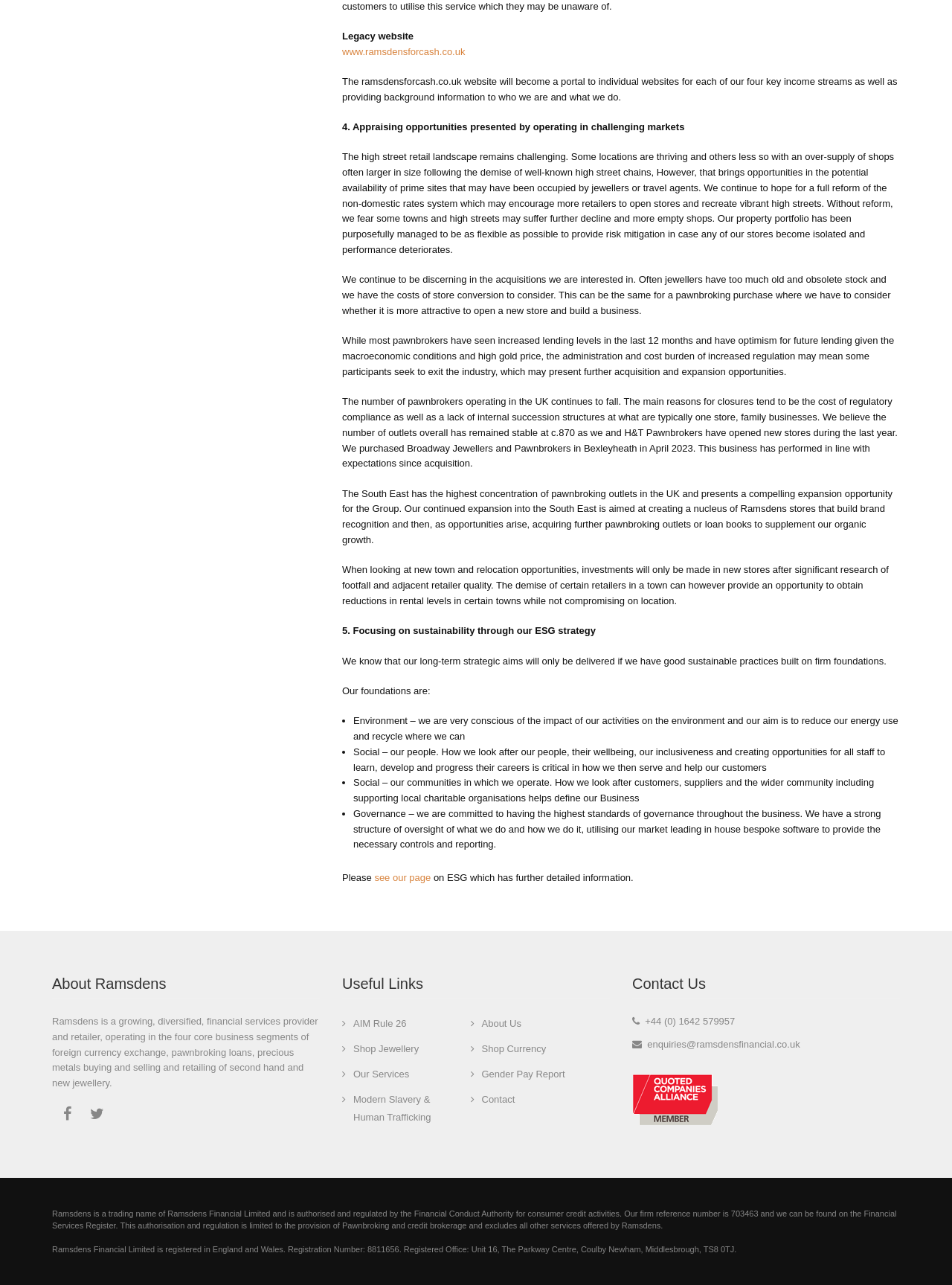Provide the bounding box coordinates for the UI element that is described as: "www.ramsdensforcash.co.uk".

[0.359, 0.036, 0.489, 0.044]